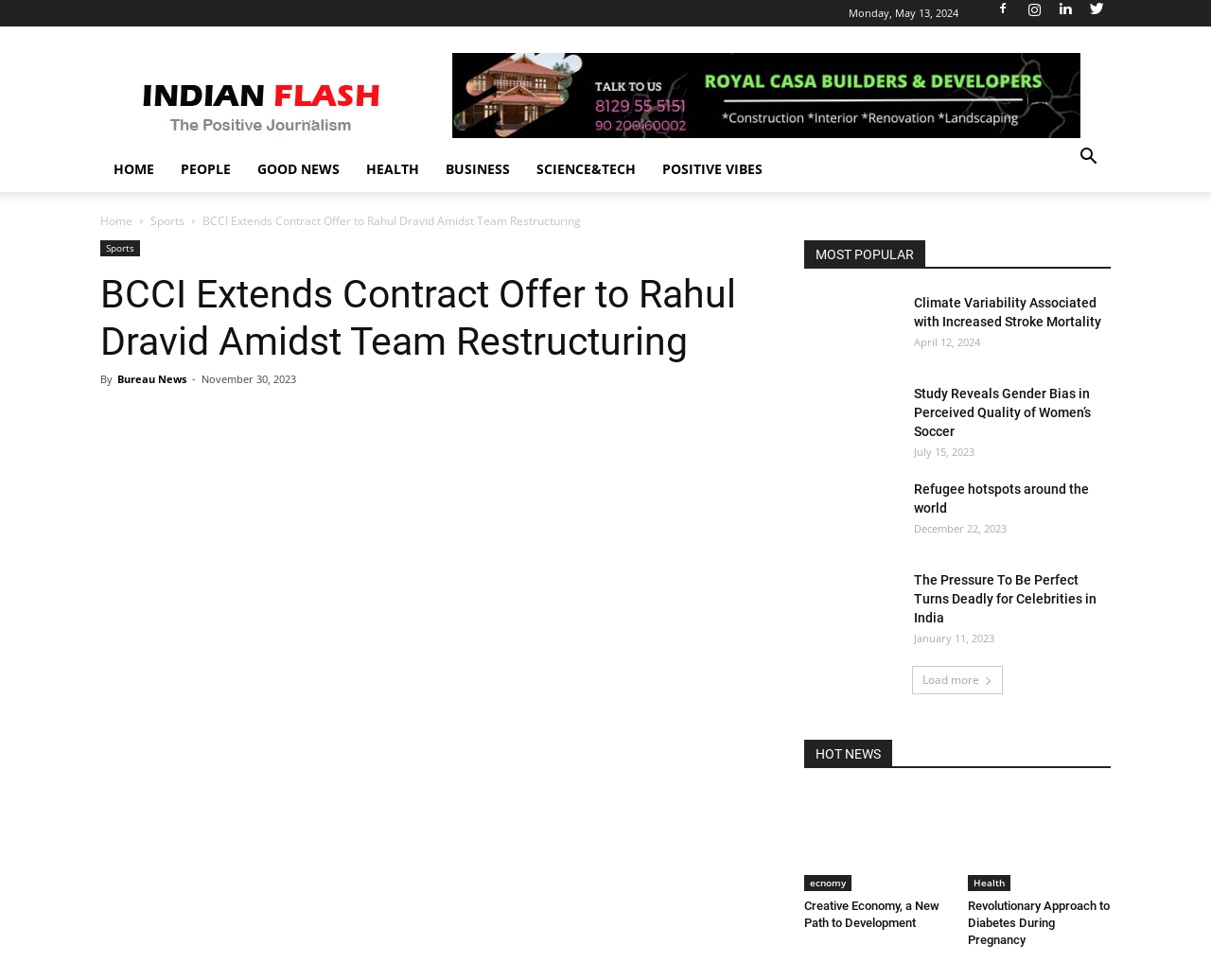Could you highlight the region that needs to be clicked to execute the instruction: "Load more news"?

[0.753, 0.68, 0.828, 0.708]